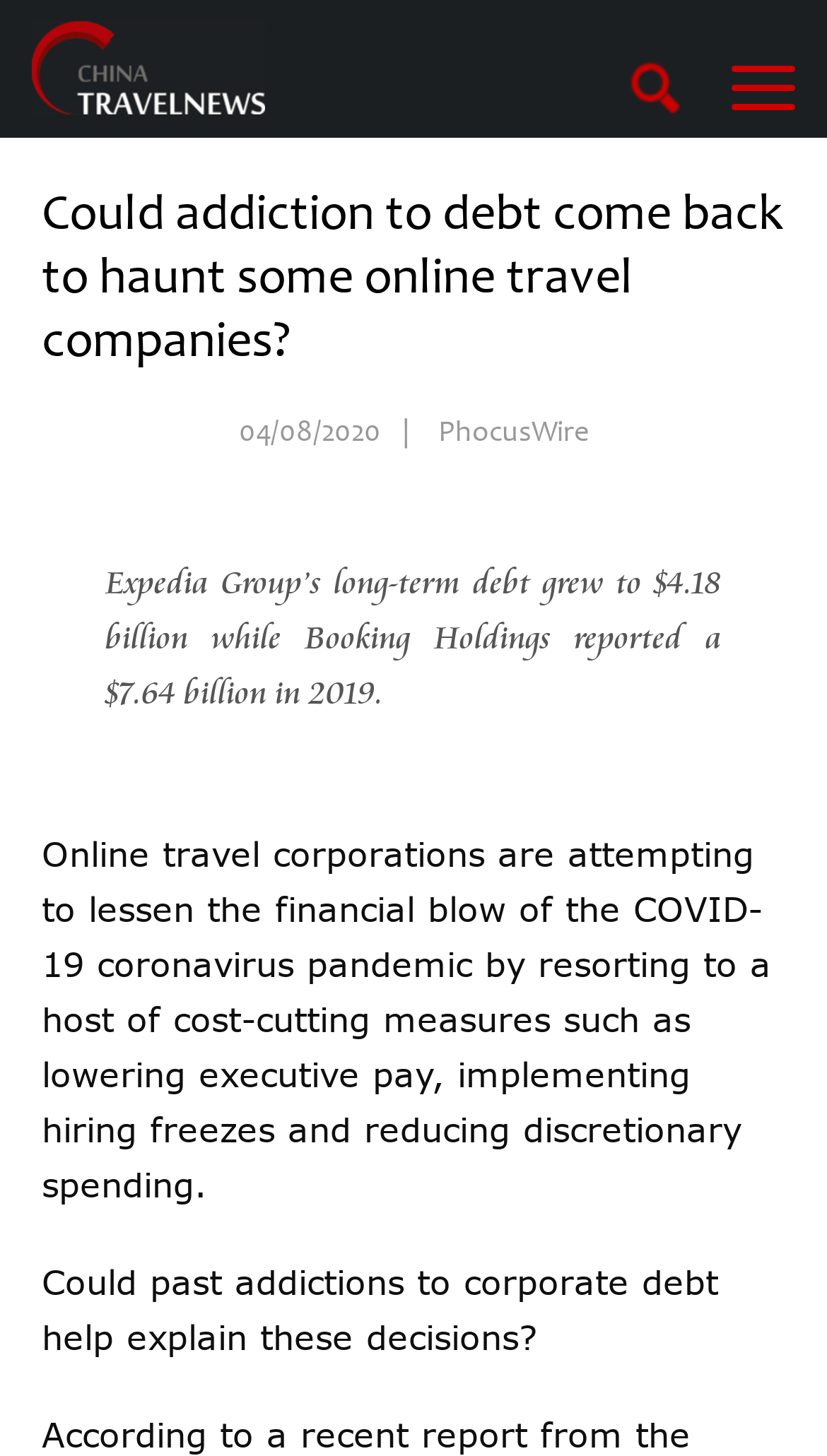How much did Booking Holdings report in long-term debt in 2019?
Please give a detailed and elaborate answer to the question based on the image.

The webpage mentions 'Expedia Group’s long-term debt grew to $4.18 billion while Booking Holdings reported a $7.64 billion in 2019.' This indicates that Booking Holdings reported $7.64 billion in long-term debt in 2019.